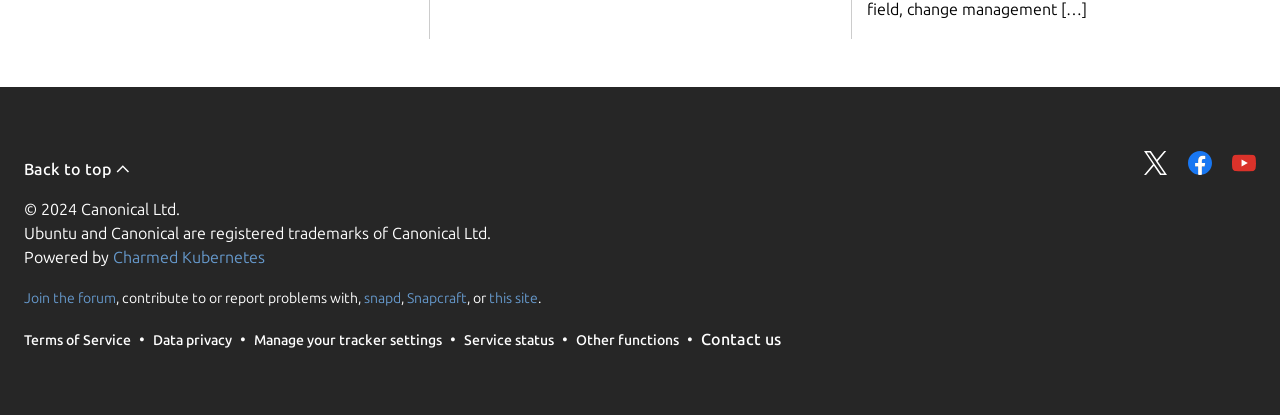Determine the bounding box coordinates of the region I should click to achieve the following instruction: "Join the forum". Ensure the bounding box coordinates are four float numbers between 0 and 1, i.e., [left, top, right, bottom].

[0.019, 0.699, 0.091, 0.738]